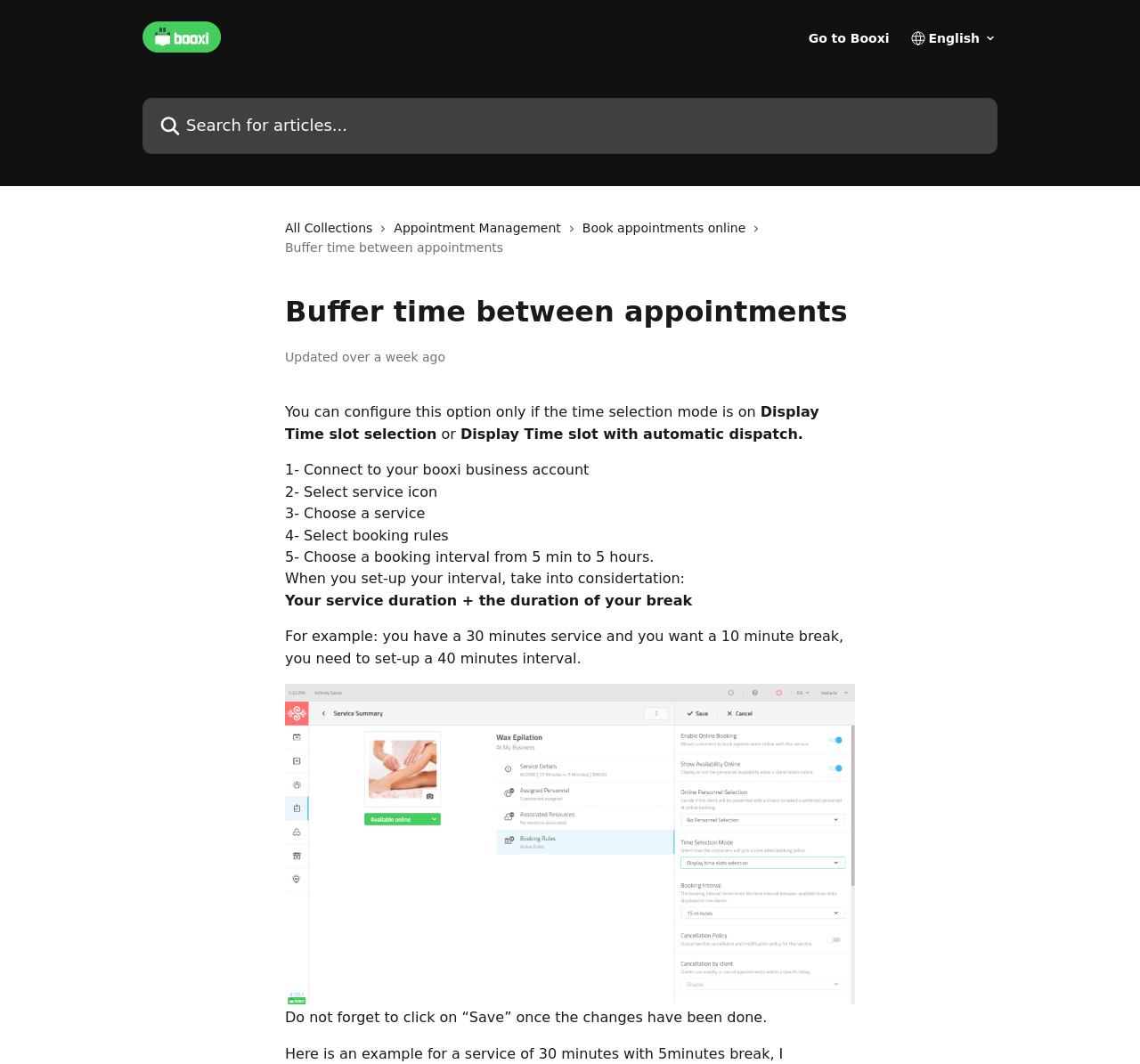Determine the bounding box coordinates for the HTML element mentioned in the following description: "name="q" placeholder="Search for articles..."". The coordinates should be a list of four floats ranging from 0 to 1, represented as [left, top, right, bottom].

[0.125, 0.092, 0.875, 0.145]